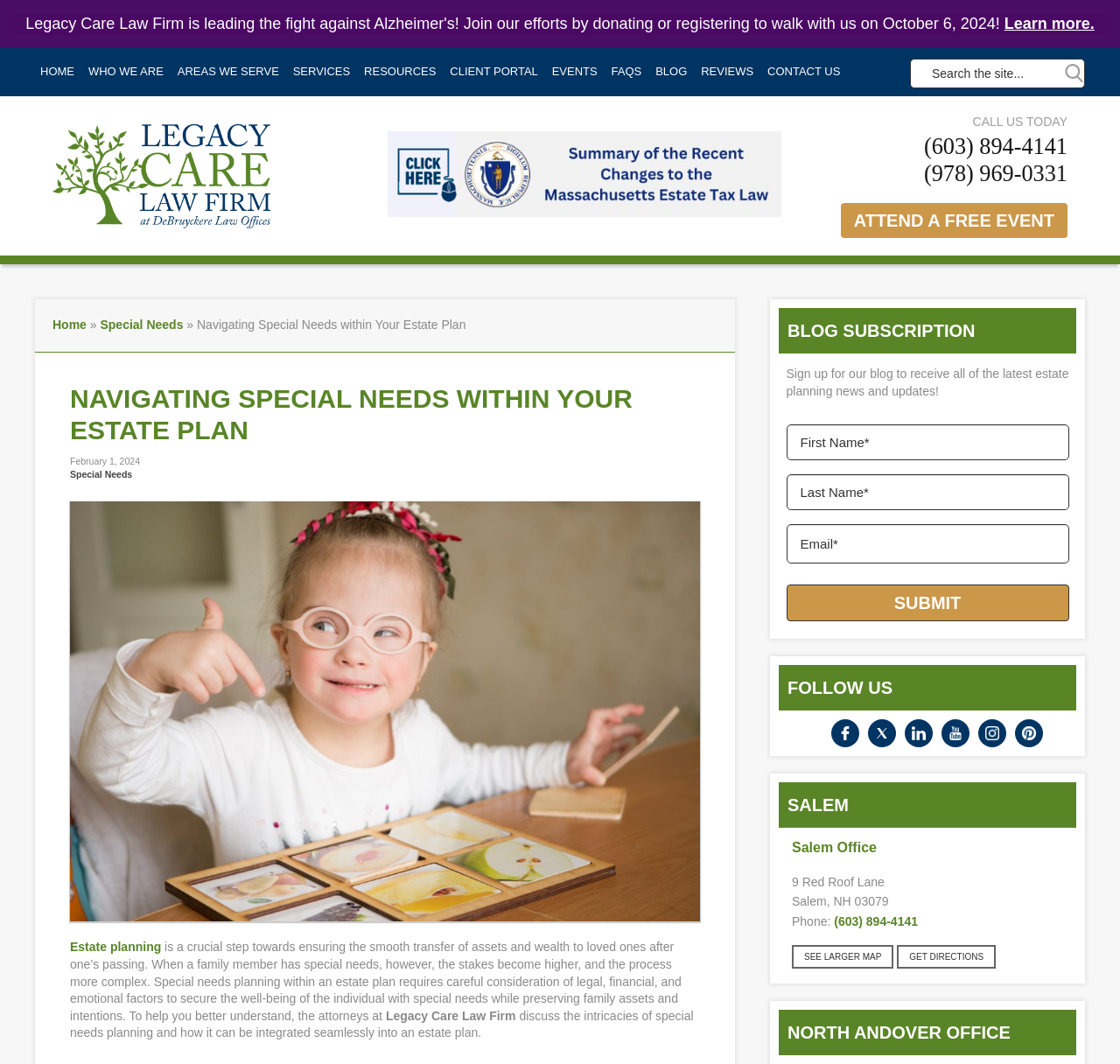Please provide a short answer using a single word or phrase for the question:
What is the purpose of the 'Search the site...' box?

To search the website